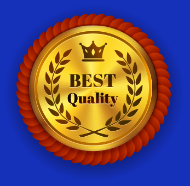What is on top of the medal?
Answer the question based on the image using a single word or a brief phrase.

A crown